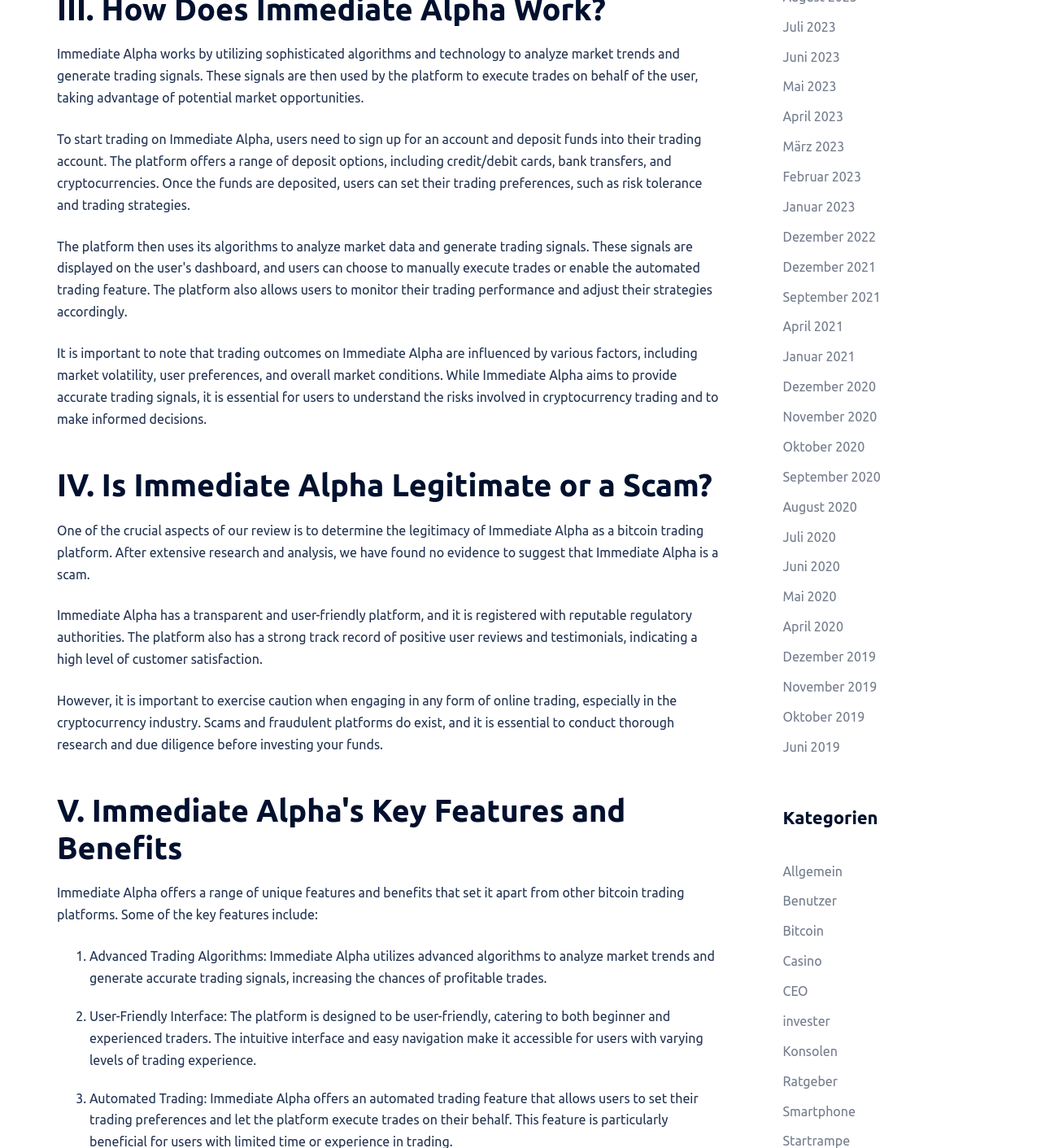Could you indicate the bounding box coordinates of the region to click in order to complete this instruction: "Click on 'Juli 2023'".

[0.752, 0.017, 0.803, 0.03]